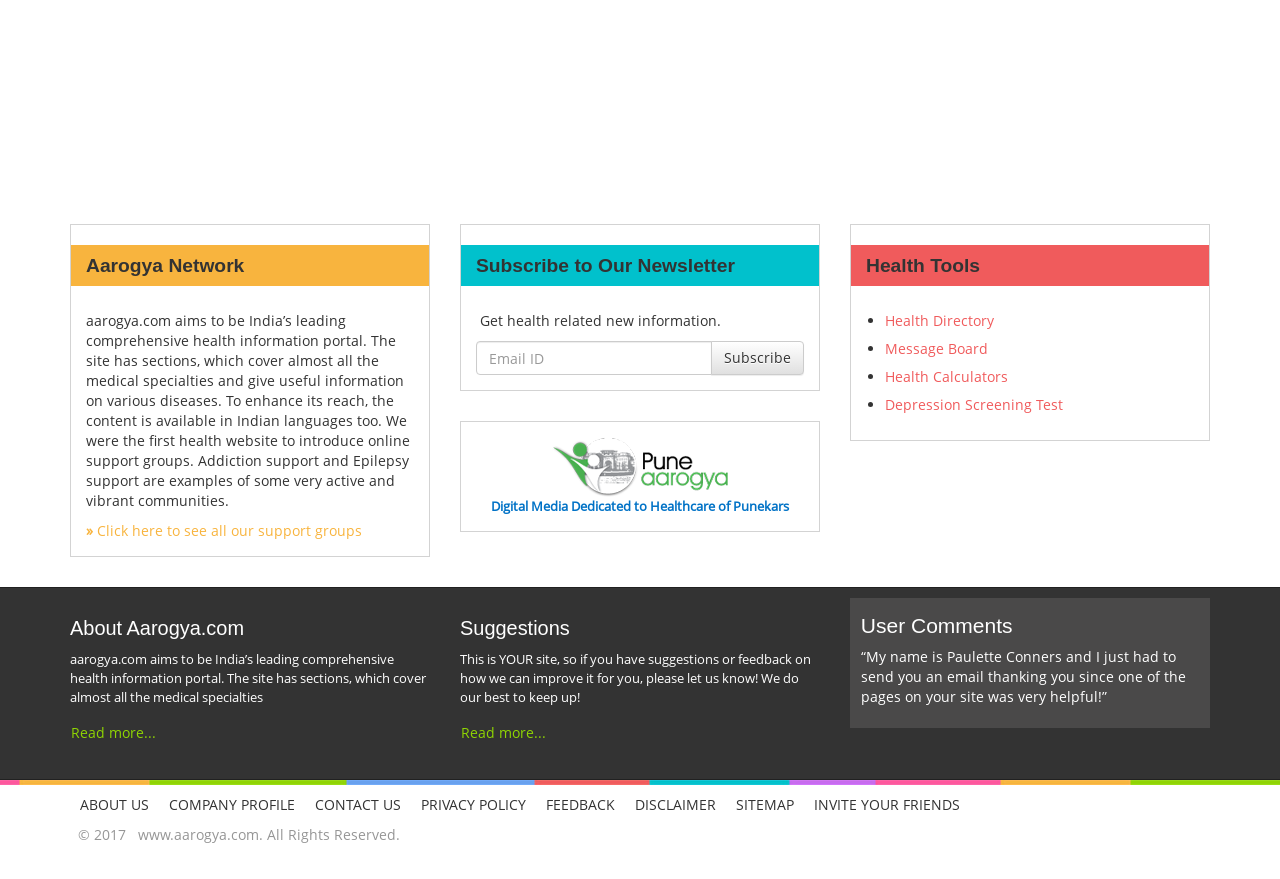What is the name of the health tool mentioned on the webpage?
Provide a one-word or short-phrase answer based on the image.

Health Calculators